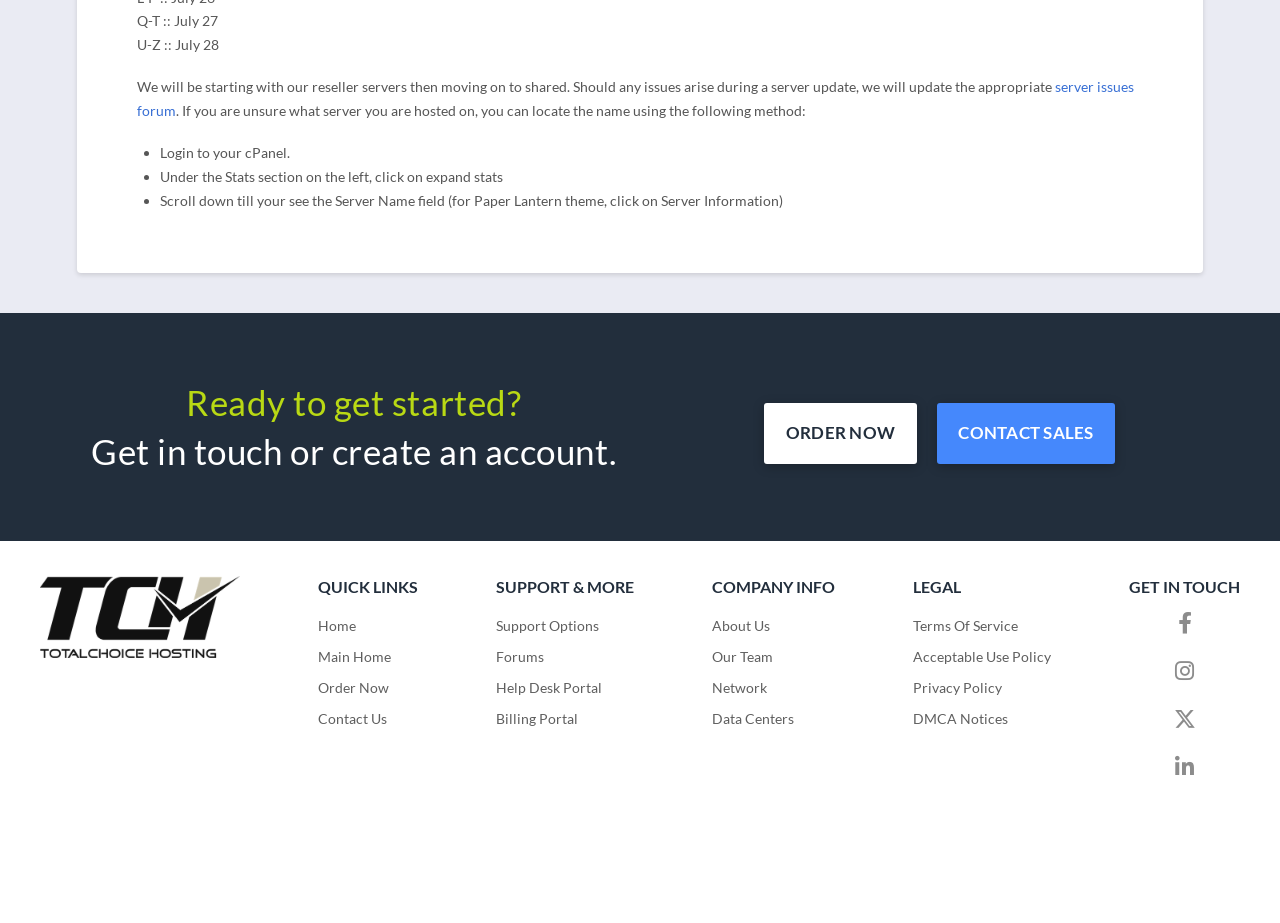Find the bounding box coordinates of the element to click in order to complete the given instruction: "Click on ORDER NOW."

[0.597, 0.437, 0.716, 0.502]